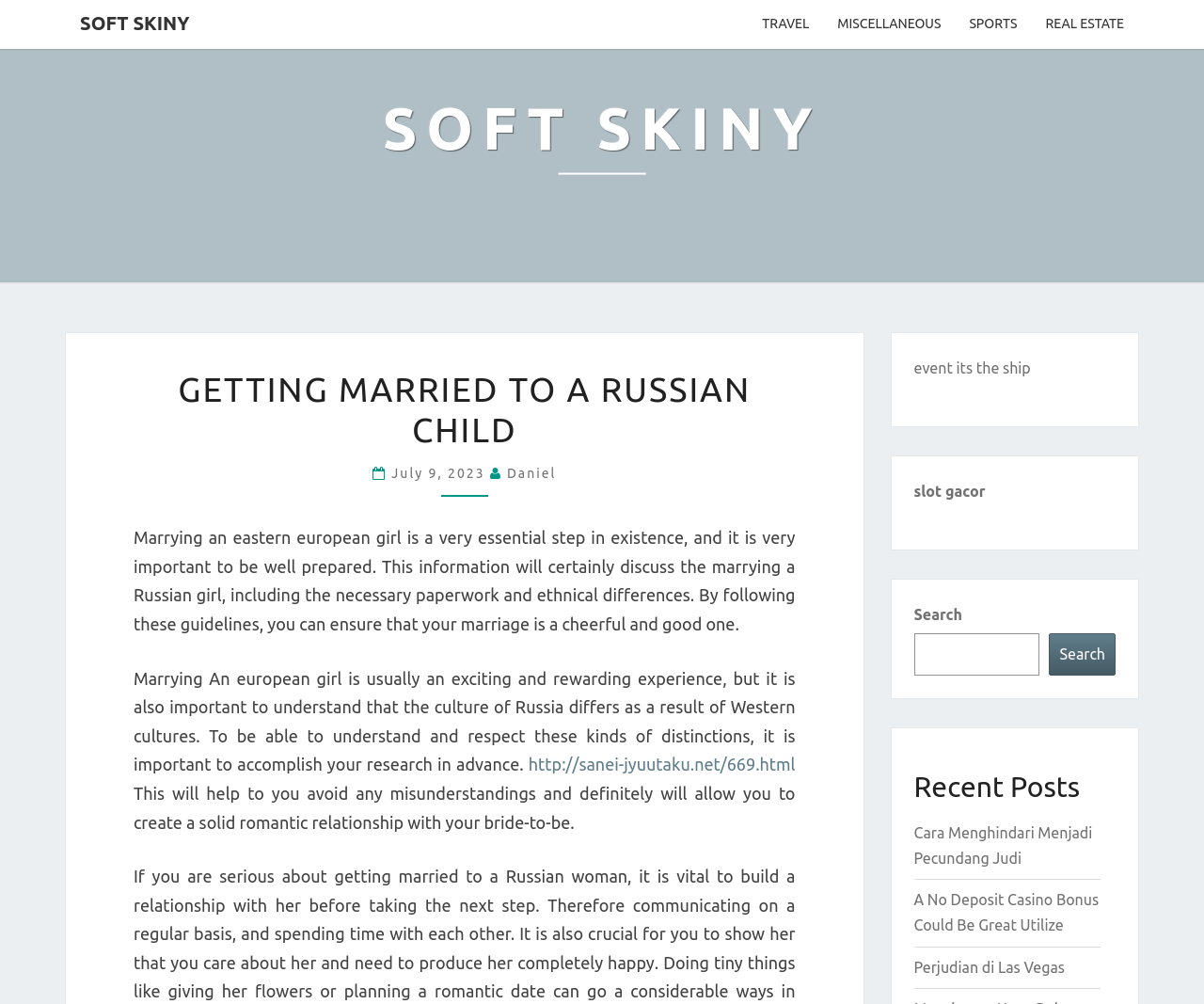Identify the bounding box coordinates of the part that should be clicked to carry out this instruction: "Search for something".

[0.759, 0.63, 0.864, 0.673]